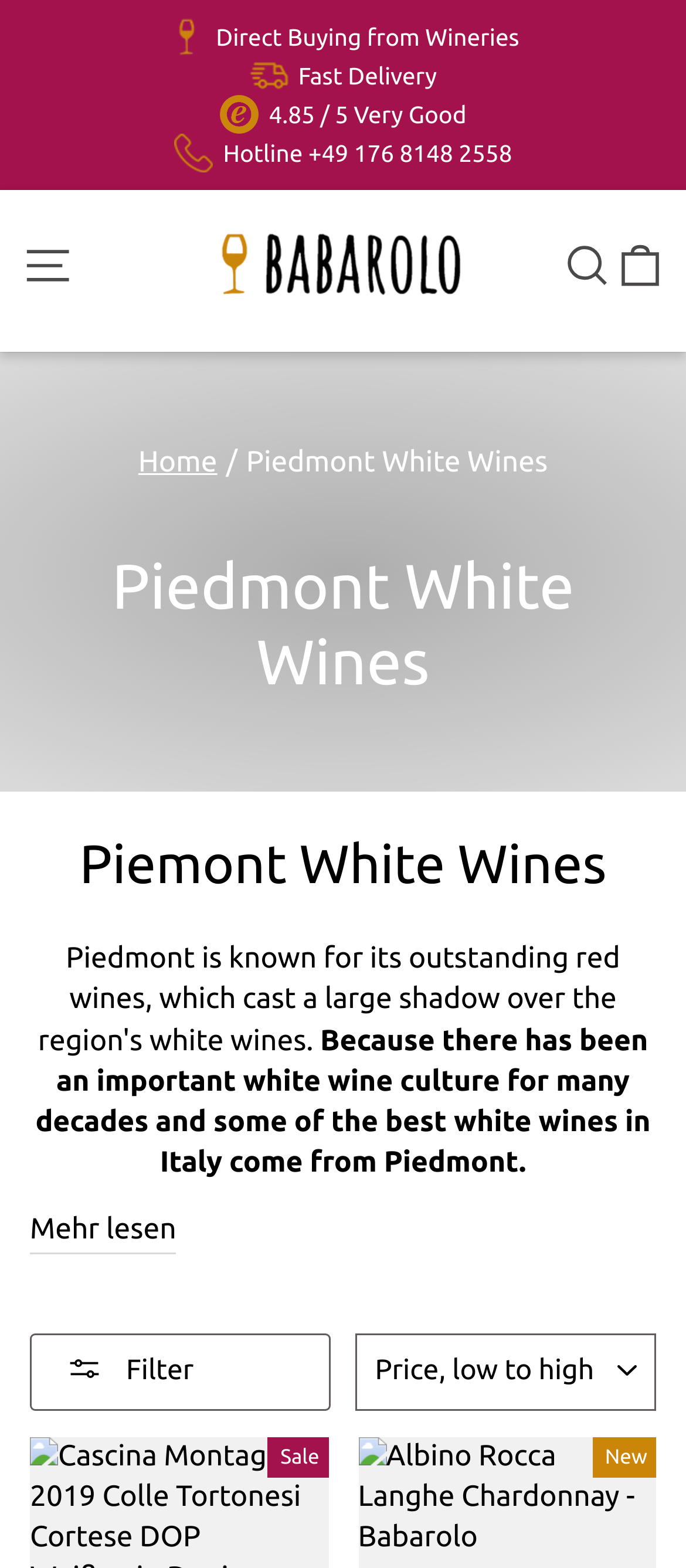Identify the bounding box coordinates for the element you need to click to achieve the following task: "Open site navigation". The coordinates must be four float values ranging from 0 to 1, formatted as [left, top, right, bottom].

[0.024, 0.144, 0.112, 0.194]